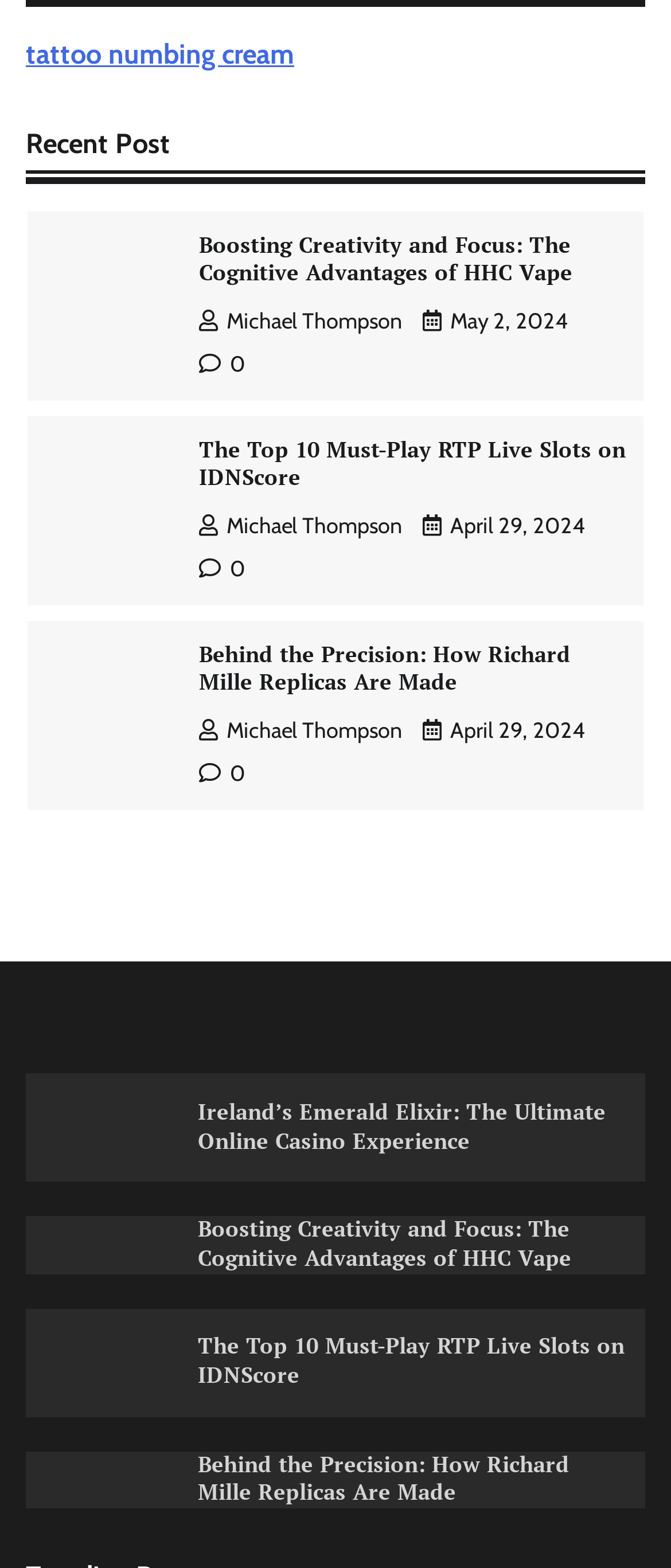How many articles are written by Michael Thompson?
Give a single word or phrase answer based on the content of the image.

3